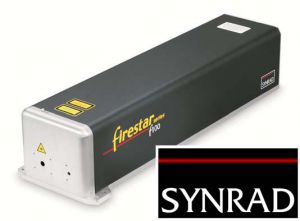Explain all the elements you observe in the image.

The image showcases a SYNRAD CO2 laser, specifically from the Firestar series. This compact laser unit features a sleek black casing with a prominent yellow branding, highlighting its advanced technology designed for precision in cutting, welding, and marking applications. The left section of the image displays the detailed design of the laser, while the right corner features the SYNRAD logo, emphasizing the brand's reputation for quality in laser products. This system is engineered to meet various industrial needs, providing reliability and efficiency in laser operations.